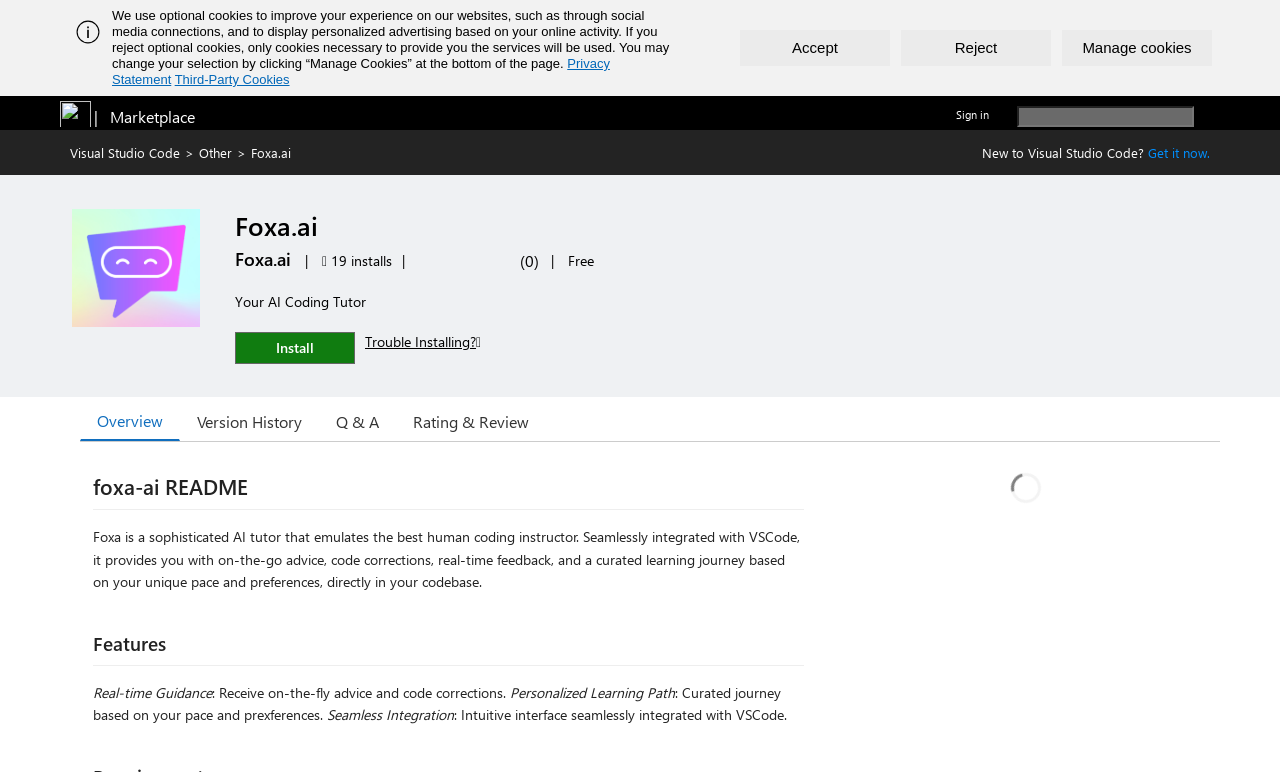What is the name of the extension?
Please describe in detail the information shown in the image to answer the question.

The name of the extension can be found in the heading element with the text 'Foxa.ai' located at the top of the webpage, which is also the title of the webpage.